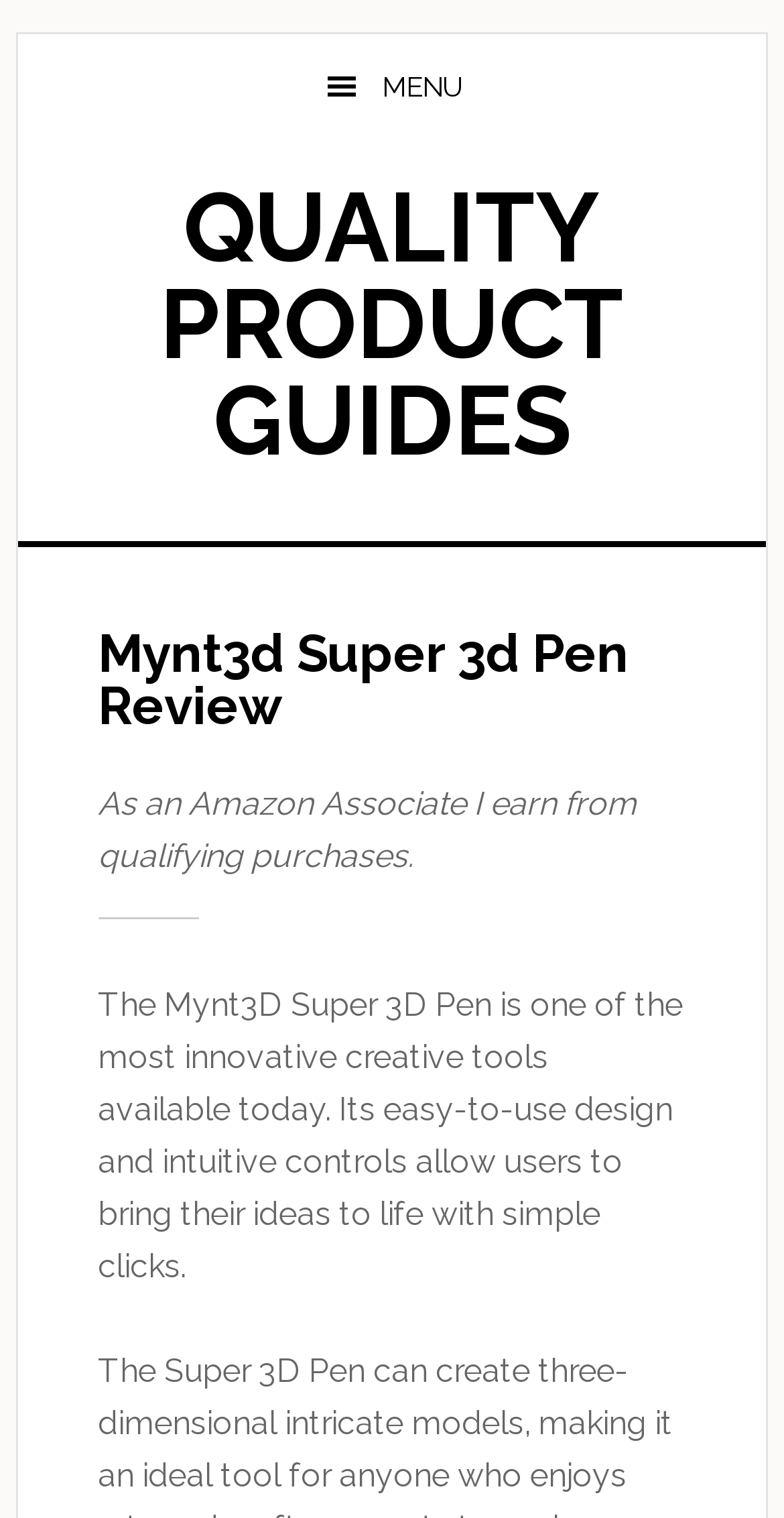Locate the UI element described by Menu in the provided webpage screenshot. Return the bounding box coordinates in the format (top-left x, top-left y, bottom-right x, bottom-right y), ensuring all values are between 0 and 1.

[0.023, 0.023, 0.977, 0.091]